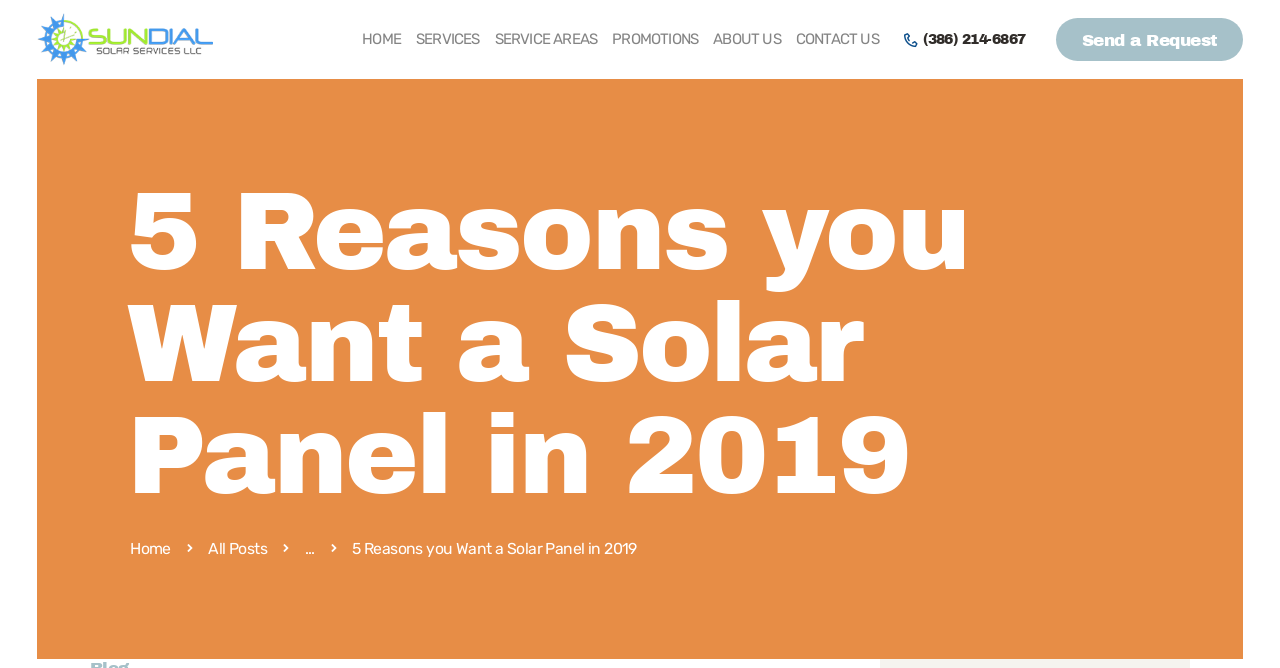How many navigation links are in the top menu? Based on the screenshot, please respond with a single word or phrase.

6